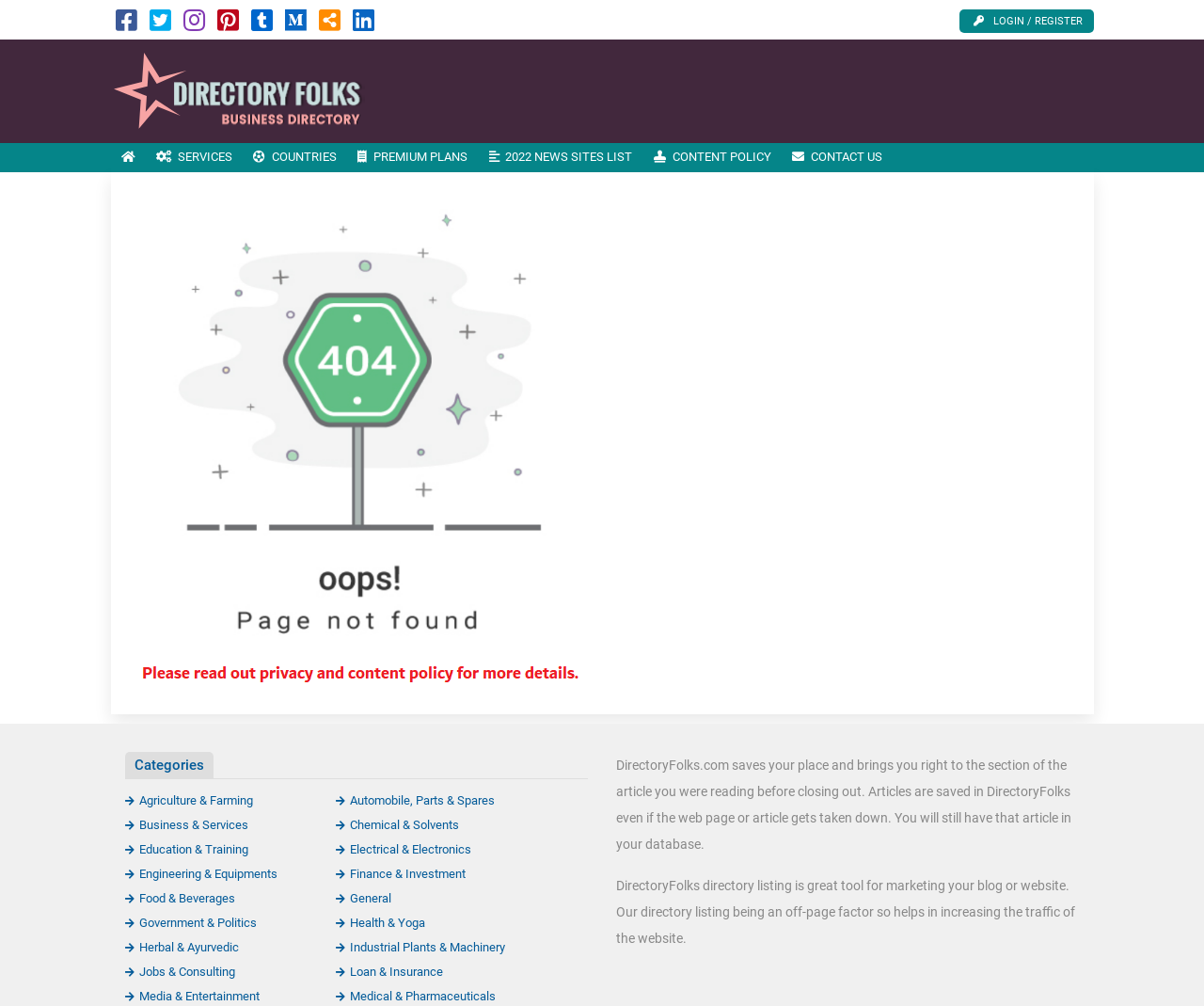Using the information shown in the image, answer the question with as much detail as possible: How many navigation links are at the top of the webpage?

There are 7 navigation links at the top of the webpage, which are HOME, SERVICES, COUNTRIES, PREMIUM PLANS, 2022 NEWS SITES LIST, CONTENT POLICY, and CONTACT US. These links are located at the top of the webpage, with each link having a distinct bounding box coordinate.